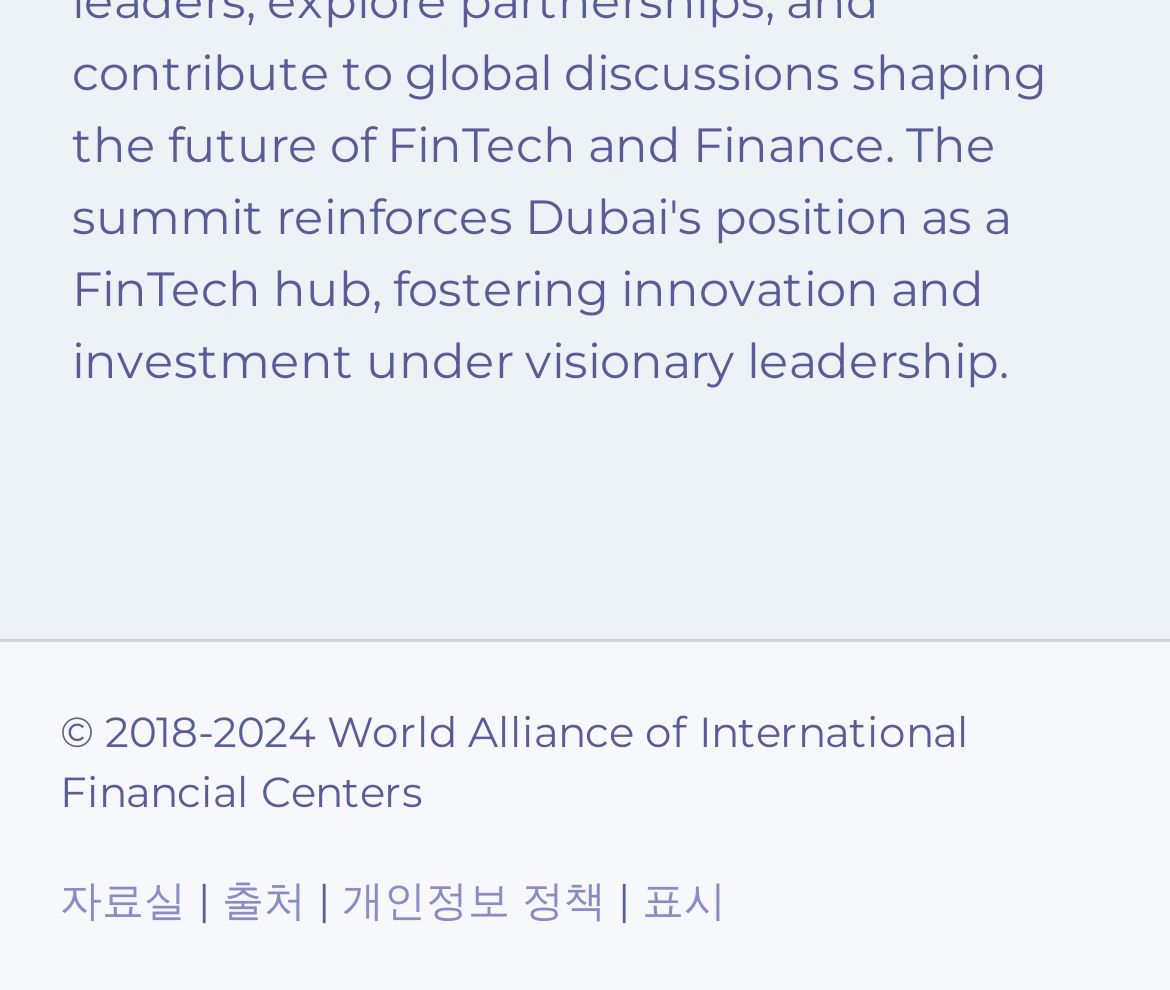What is the vertical position of the footer elements?
Based on the image, provide a one-word or brief-phrase response.

Bottom